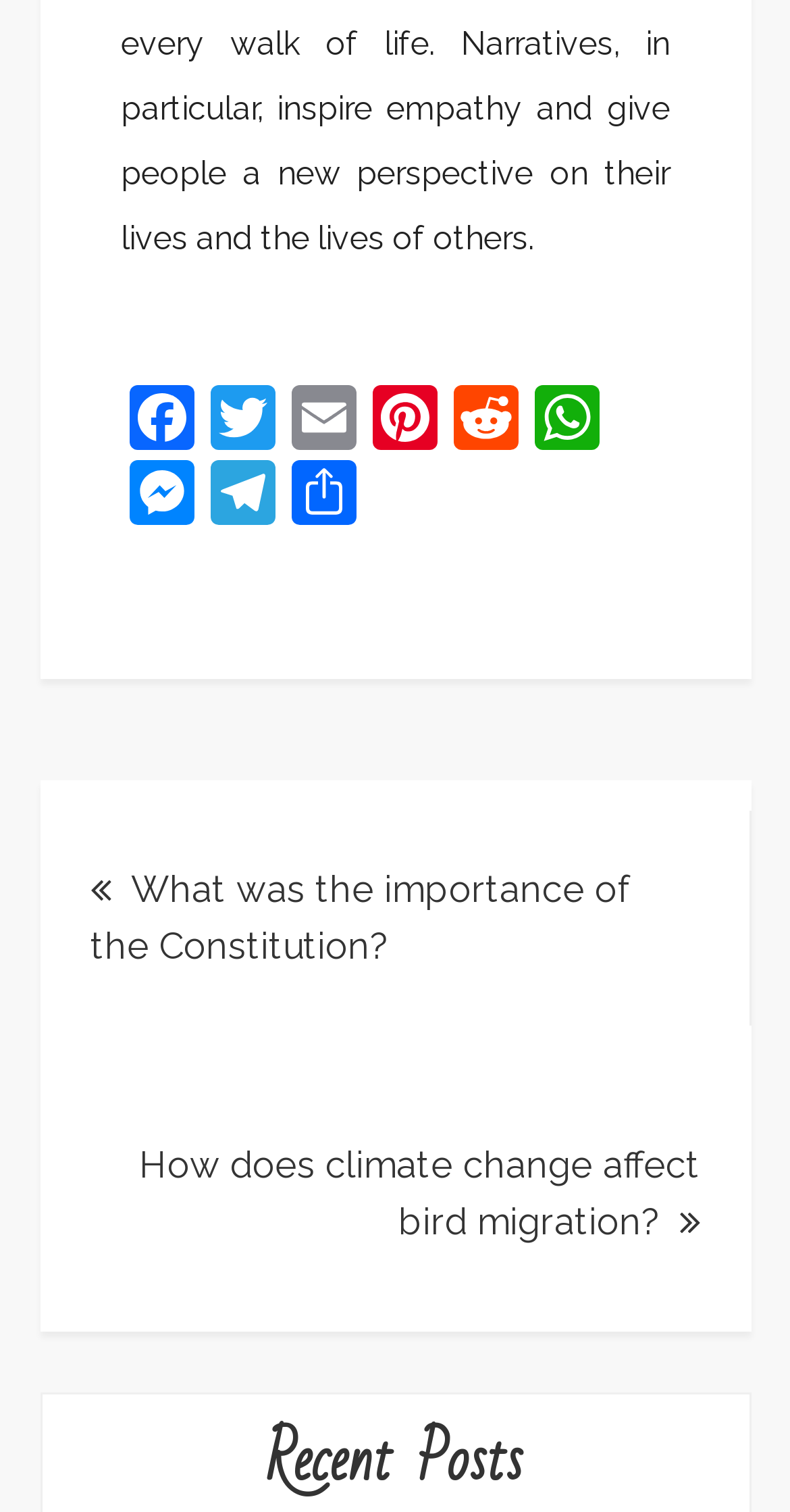Determine the bounding box coordinates of the region that needs to be clicked to achieve the task: "View post about the importance of the Constitution".

[0.05, 0.536, 0.95, 0.678]